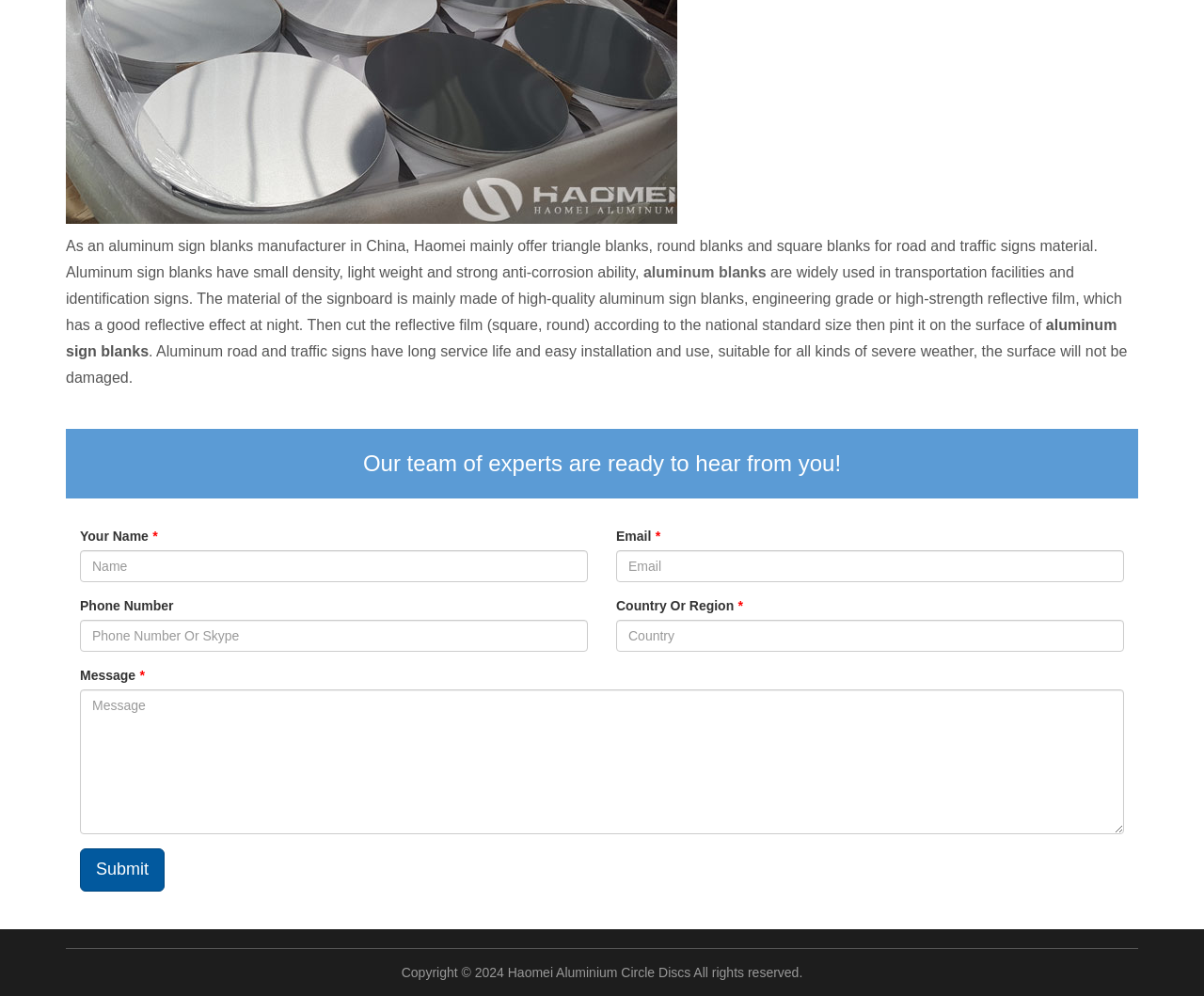Give the bounding box coordinates for this UI element: "parent_node: Message * name="message" placeholder="Message"". The coordinates should be four float numbers between 0 and 1, arranged as [left, top, right, bottom].

[0.066, 0.692, 0.934, 0.837]